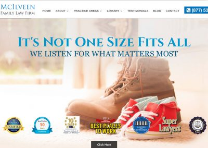What do the badges on the banner indicate?
Answer the question with a detailed and thorough explanation.

The badges showcasing honors such as 'Best Places to Work' and 'Super Lawyers' add credibility and prestige to the firm, reassuring potential clients of their qualifications and reputation in the legal field, which is essential for building trust and confidence.